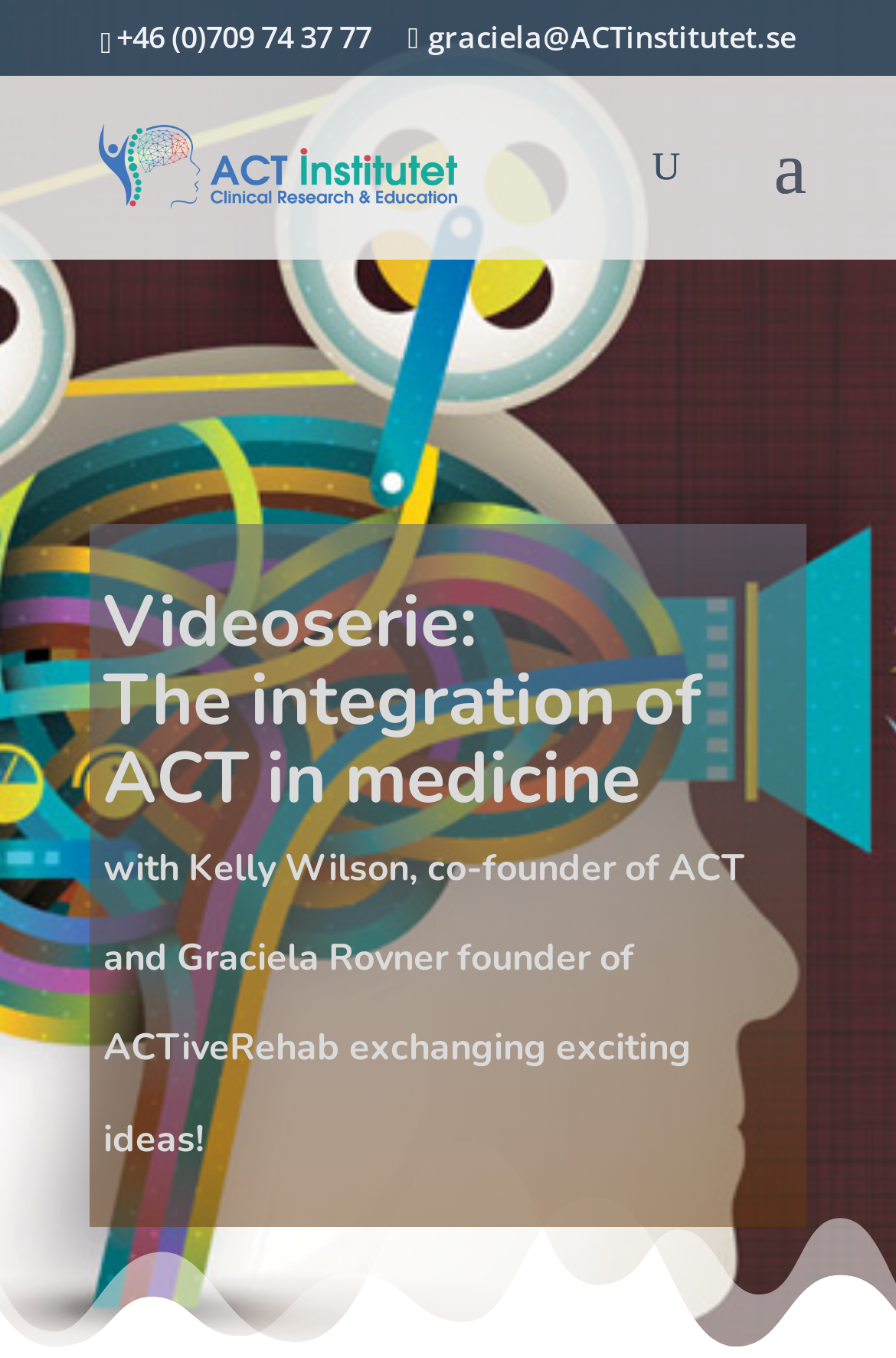What is the email address of Graciela? Please answer the question using a single word or phrase based on the image.

graciela@ACTinstitutet.se